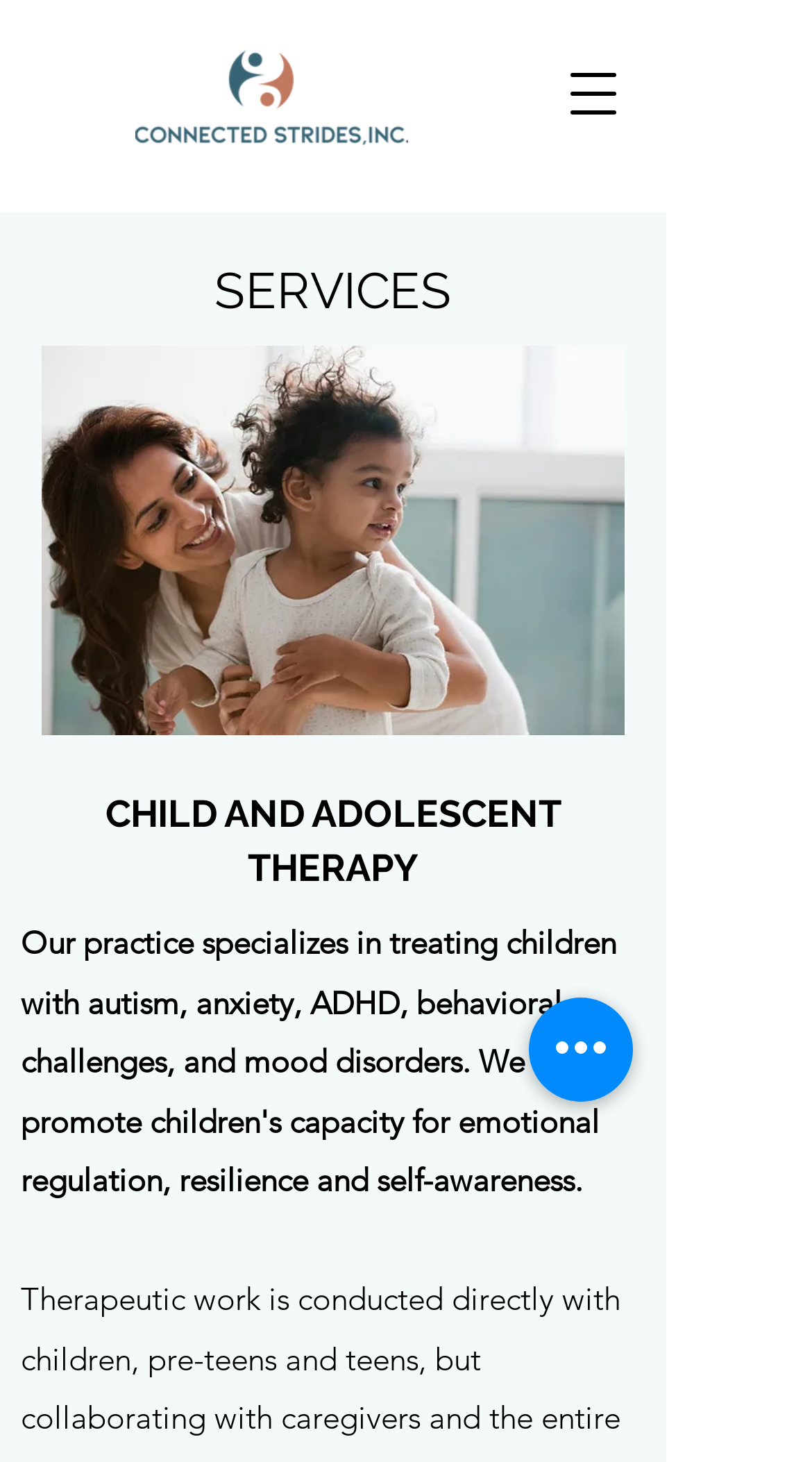Provide the bounding box coordinates in the format (top-left x, top-left y, bottom-right x, bottom-right y). All values are floating point numbers between 0 and 1. Determine the bounding box coordinate of the UI element described as: aria-label="Open navigation menu"

[0.679, 0.036, 0.782, 0.093]